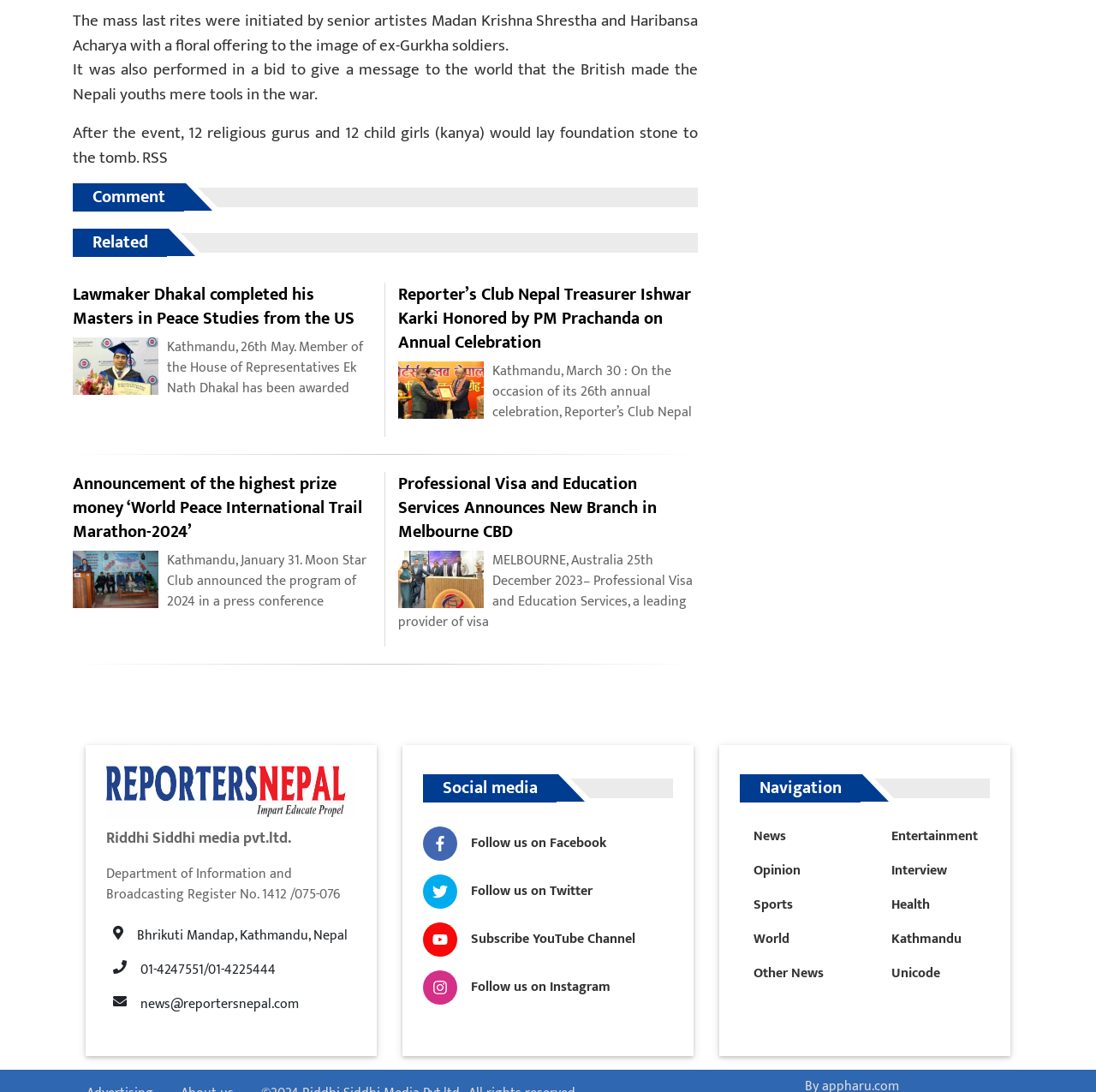Identify the bounding box coordinates of the area you need to click to perform the following instruction: "Read the news 'Lawmaker Dhakal completed his Masters in Peace Studies from the US'".

[0.066, 0.259, 0.339, 0.366]